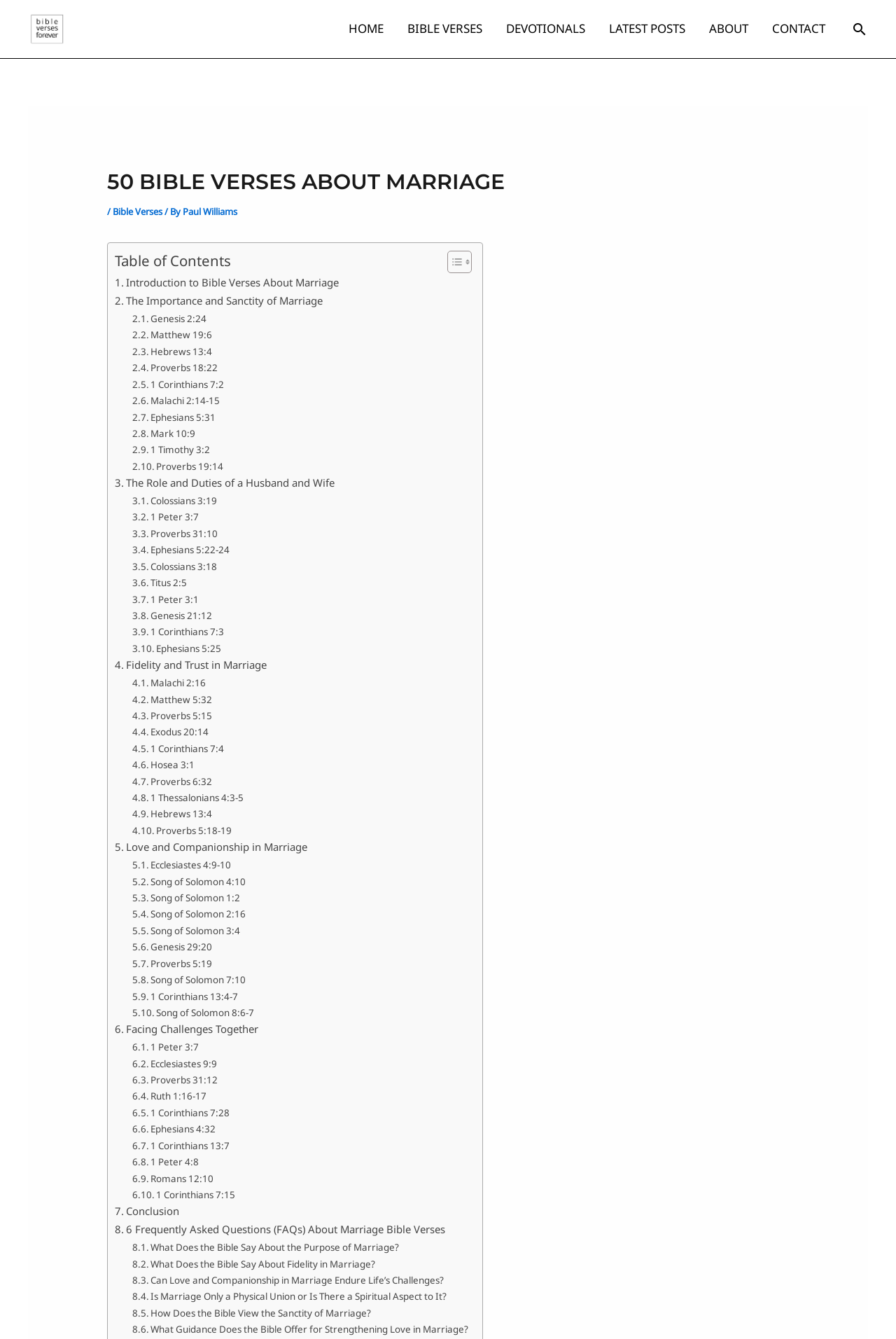Find the bounding box coordinates of the element I should click to carry out the following instruction: "Explore the importance and sanctity of marriage".

[0.128, 0.218, 0.385, 0.232]